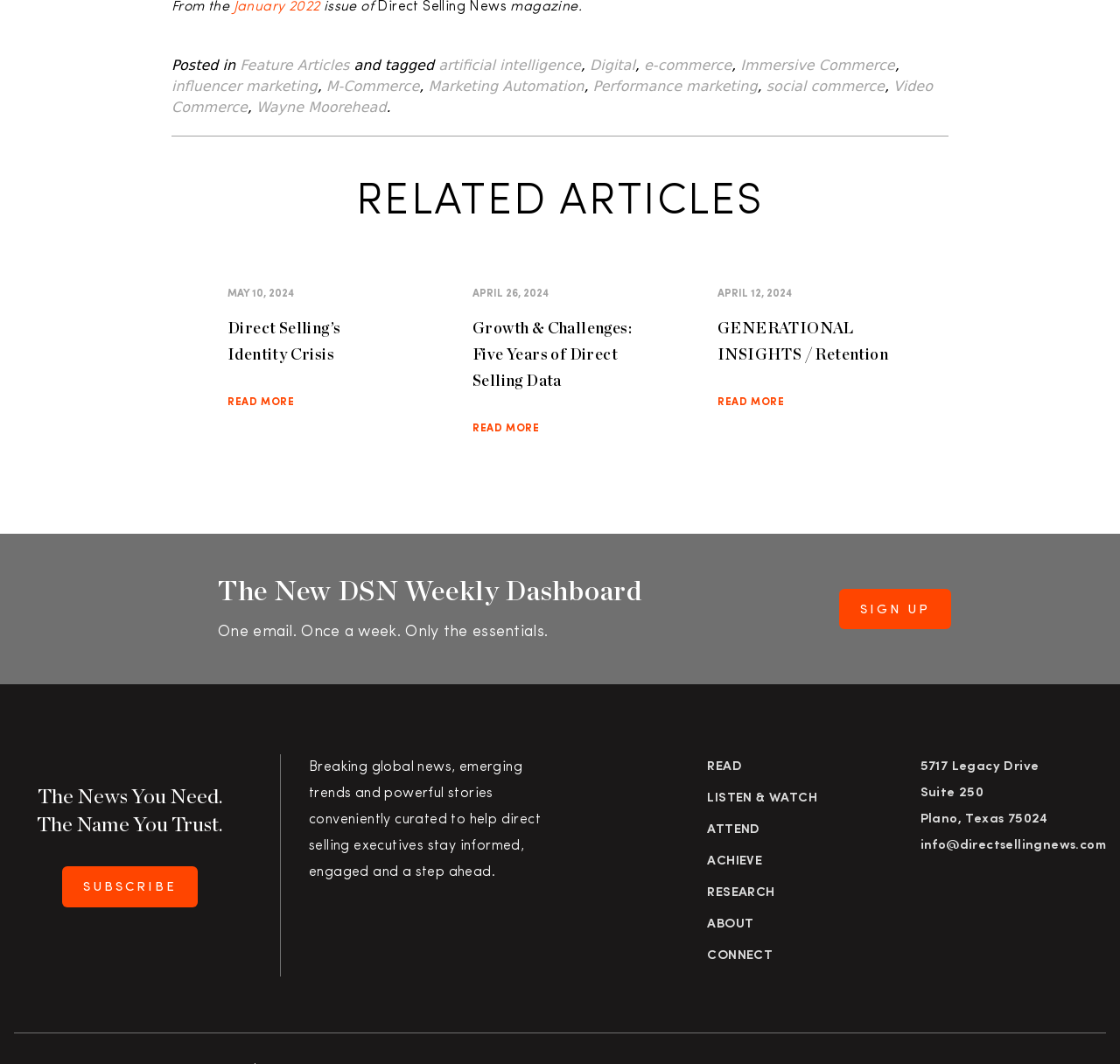What is the address of the Direct Selling News office?
Please respond to the question thoroughly and include all relevant details.

I found the address of the Direct Selling News office by looking at the link at the bottom of the webpage, which says '5717 Legacy Drive Suite 250 Plano, Texas 75024'.